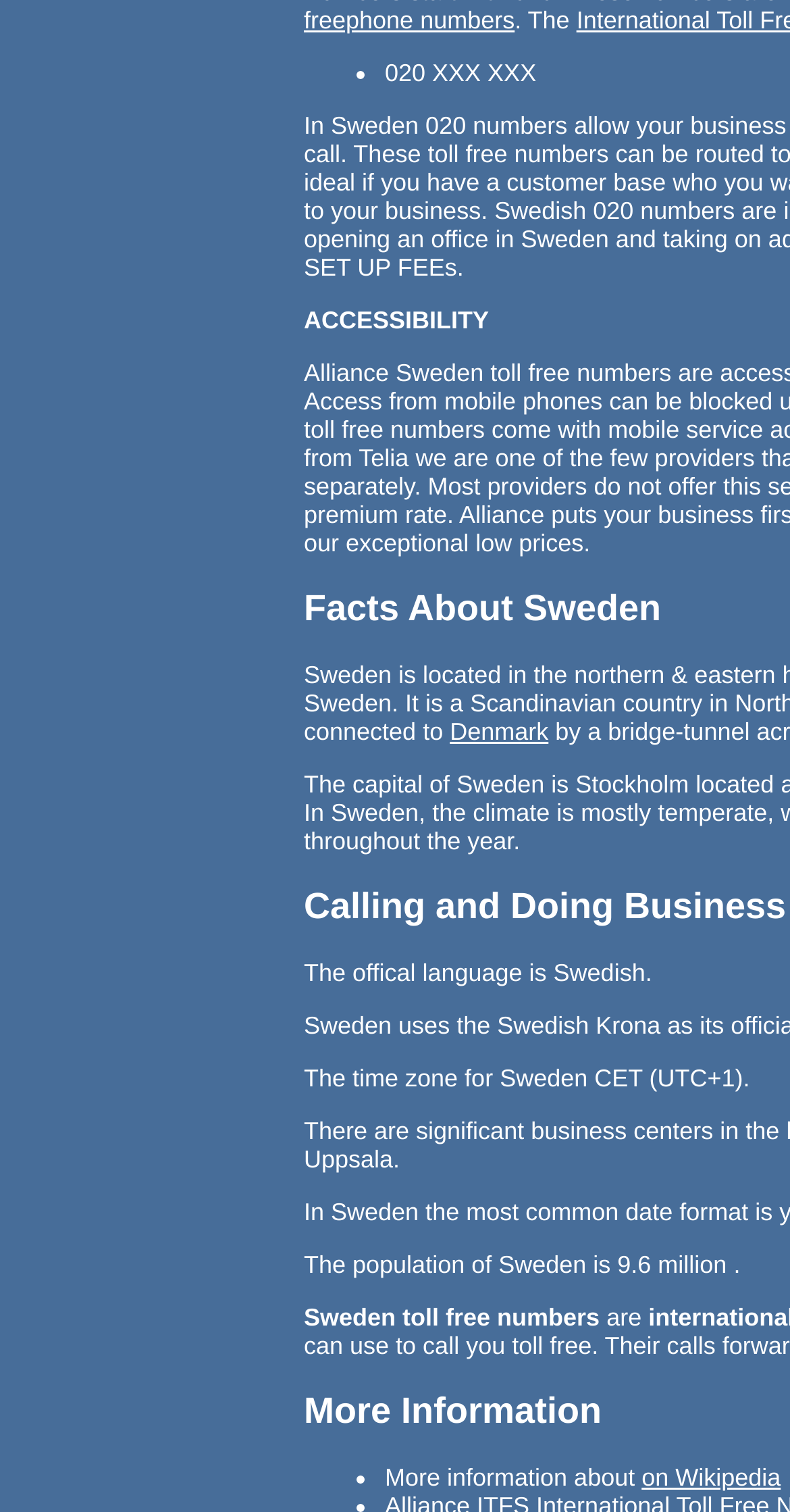Please find the bounding box for the following UI element description. Provide the coordinates in (top-left x, top-left y, bottom-right x, bottom-right y) format, with values between 0 and 1: freephone numbers

[0.385, 0.004, 0.651, 0.023]